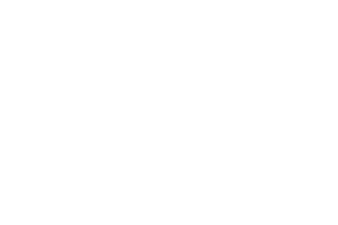Describe all the visual components present in the image.

The image showcases a beautifully designed property located at 403 78 Richmond Street in Fraserview, New Westminster. It captures the essence of contemporary living with a focus on spaciousness and comfort, featuring a tranquil ambiance that appeals to potential buyers. This specific listing highlights an extra-large one-bedroom home, characterized by large balconies that offer fabulous views, ideal for relaxing or entertaining guests. The property is marketed with urgency, indicated by the "SOLD" label, suggesting it has drawn considerable interest. Additionally, the detailed description emphasizes its unique features, including a suite laundry room with ample storage space, making it an attractive option for buyers over the age of 45. Overall, this image contributes to a compelling presentation of a sought-after real estate opportunity.